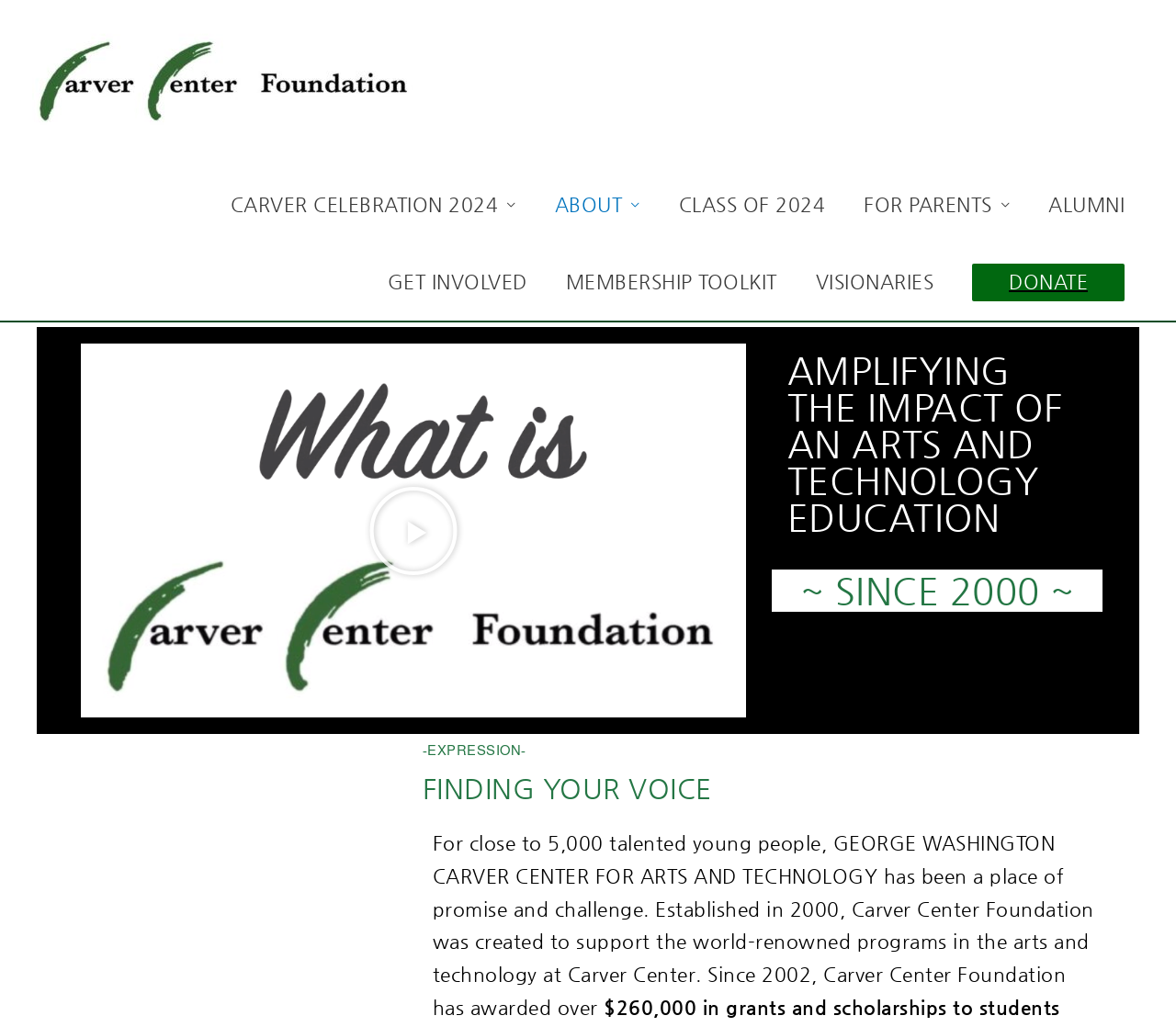Please find the bounding box coordinates of the element that you should click to achieve the following instruction: "Click the 'CARVER CELEBRATION 2024' link". The coordinates should be presented as four float numbers between 0 and 1: [left, top, right, bottom].

[0.179, 0.162, 0.455, 0.237]